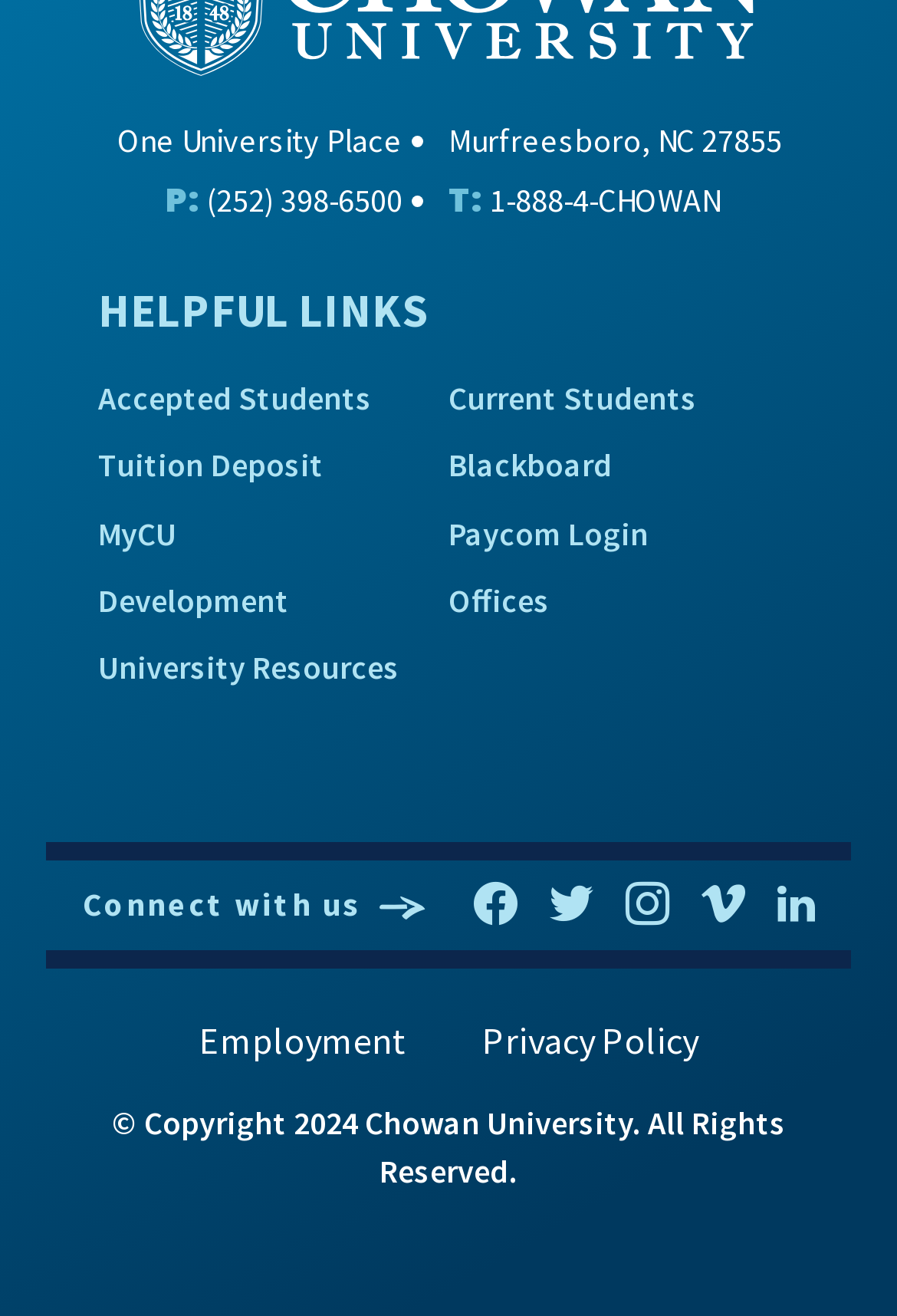Provide the bounding box coordinates of the section that needs to be clicked to accomplish the following instruction: "Follow Chowan University on Facebook."

[0.528, 0.668, 0.577, 0.71]